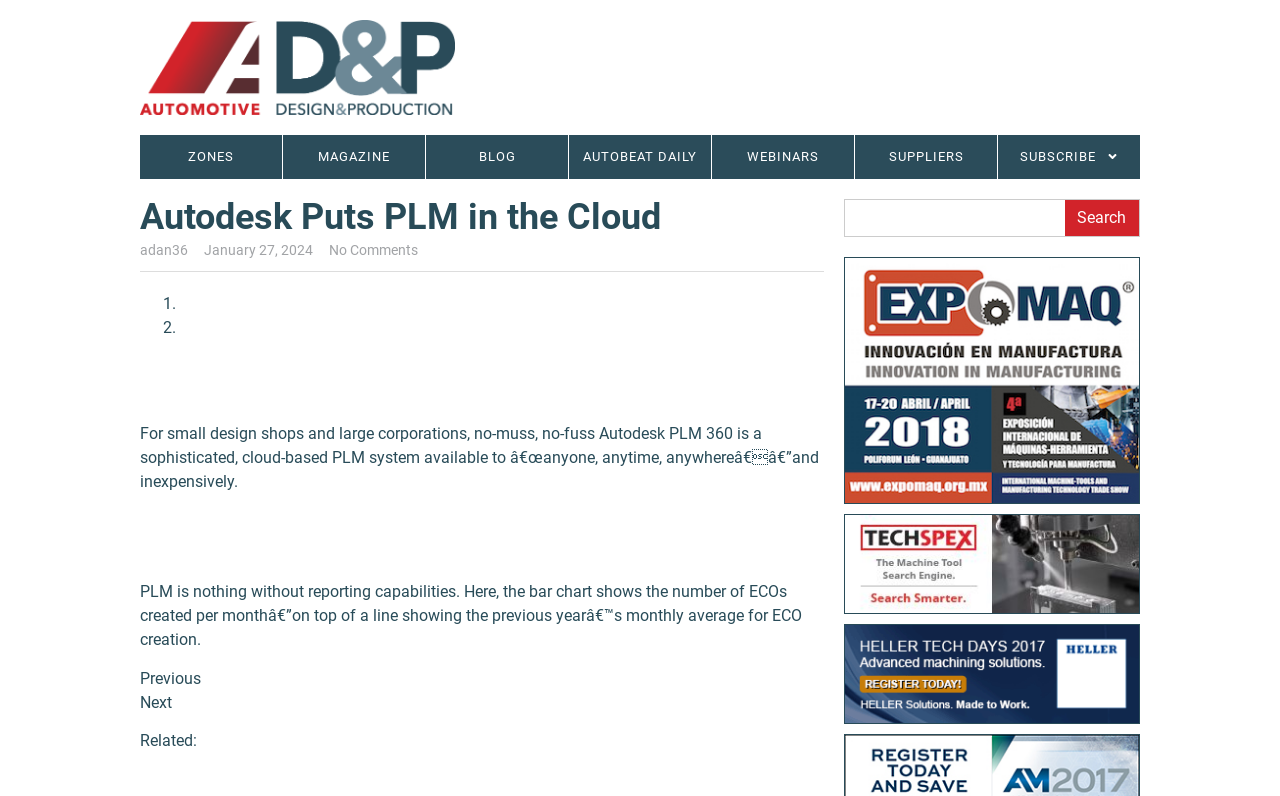From the image, can you give a detailed response to the question below:
What is shown in the bar chart?

The text 'PLM is nothing without reporting capabilities. Here, the bar chart shows the number of ECOs created per monthâ€”on top of a line showing the previous yearâ€™s monthly average for ECO creation.' indicates that the bar chart displays the number of ECOs created per month.